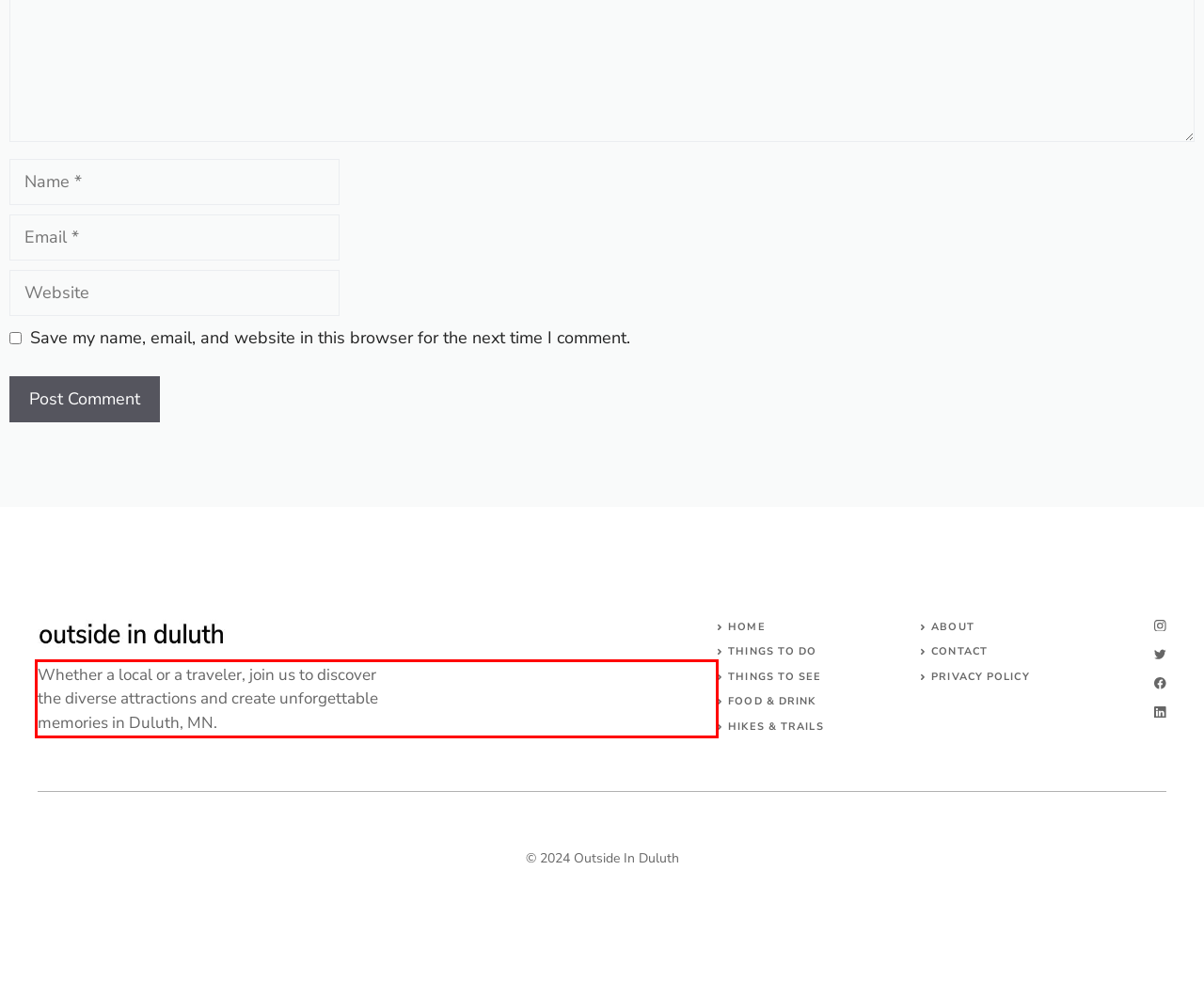Given a screenshot of a webpage with a red bounding box, extract the text content from the UI element inside the red bounding box.

Whether a local or a traveler, join us to discover the diverse attractions and create unforgettable memories in Duluth, MN.